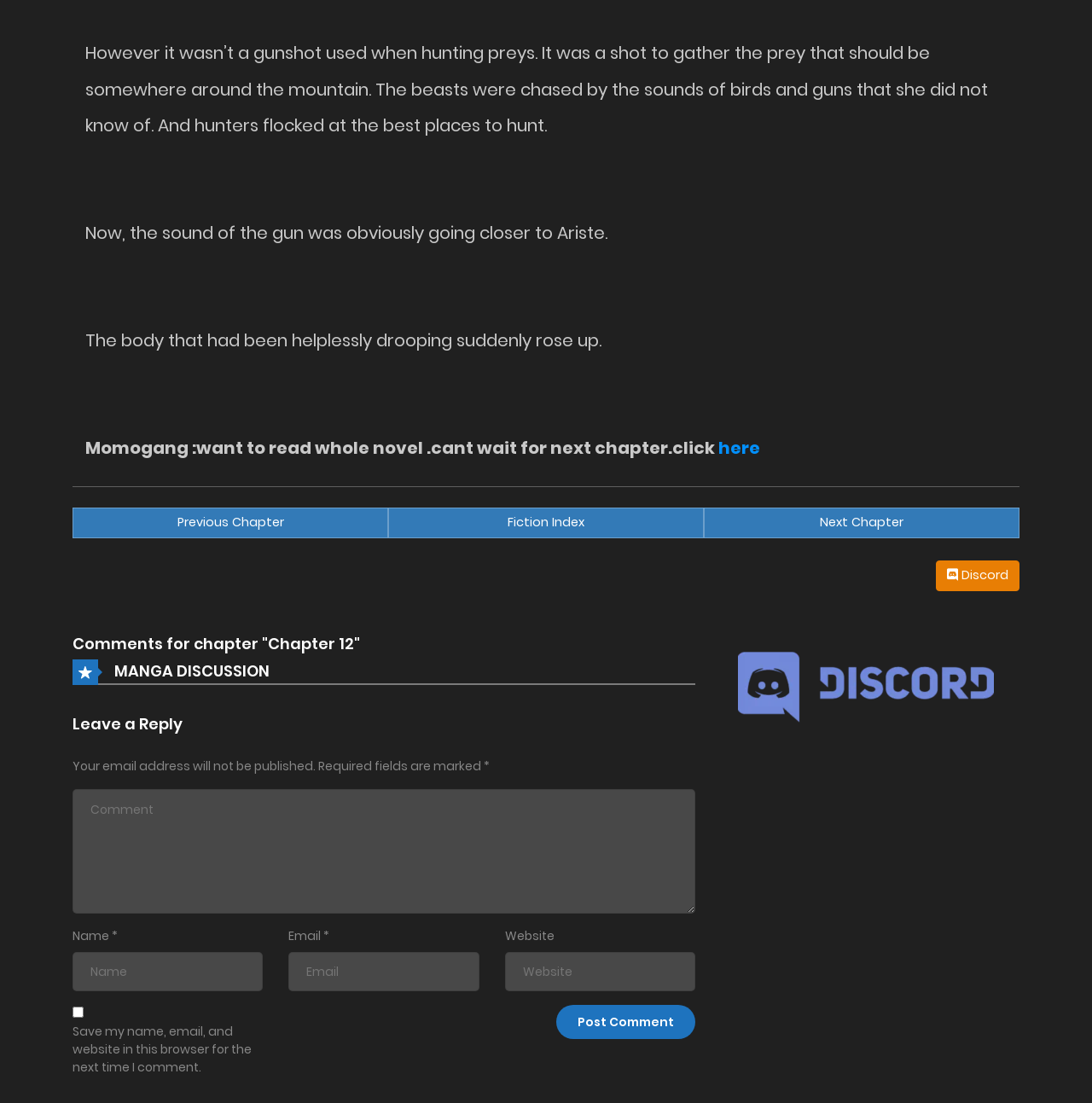What is the purpose of the 'Save my name, email, and website' checkbox?
Answer the question in a detailed and comprehensive manner.

The checkbox is located below the 'Email' and 'Website' textboxes and is labeled 'Save my name, email, and website in this browser for the next time I comment', indicating that it is used to save the user's information for future comments.